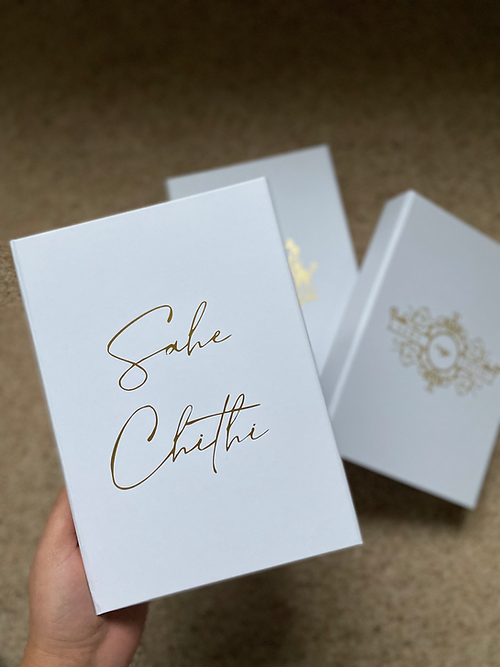What is the purpose of the luxurious packaging?
Please interpret the details in the image and answer the question thoroughly.

According to the caption, the luxurious packaging not only houses the invitation but also serves as a beautiful keepsake, making it a perfect choice for those looking to celebrate meaningful moments in a distinguished way.